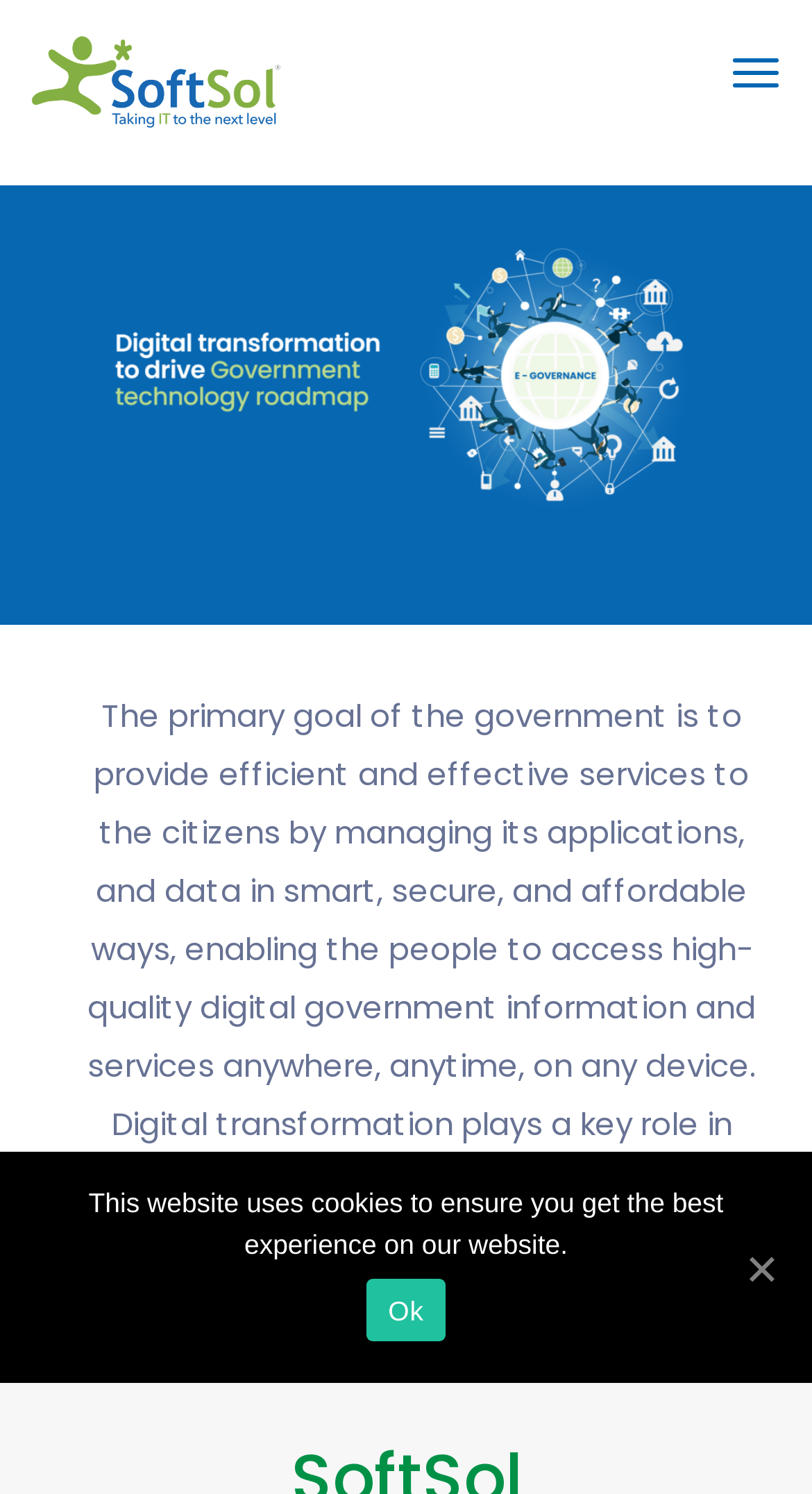What is the function of the 'Toggle navigation' button?
Look at the webpage screenshot and answer the question with a detailed explanation.

The 'Toggle navigation' button is likely to expand or collapse the navigation menu on the webpage, as it is labeled as 'expanded: False' and 'controls: navbarSupportedContent'.